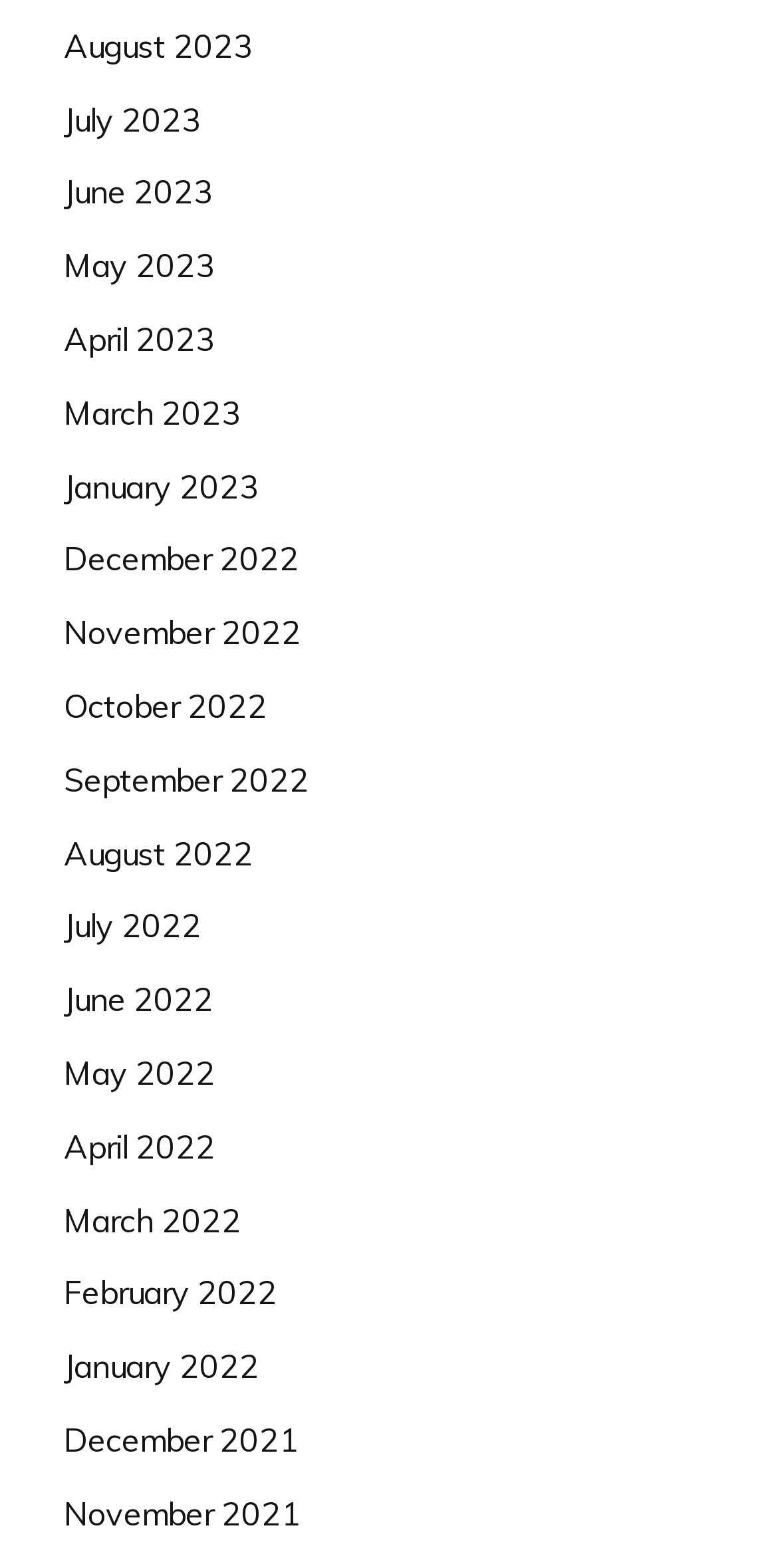With reference to the image, please provide a detailed answer to the following question: Are there any links for years other than 2021, 2022, and 2023?

I searched the list of links and did not find any link with a year other than 2021, 2022, or 2023, which suggests that there are no links for other years.